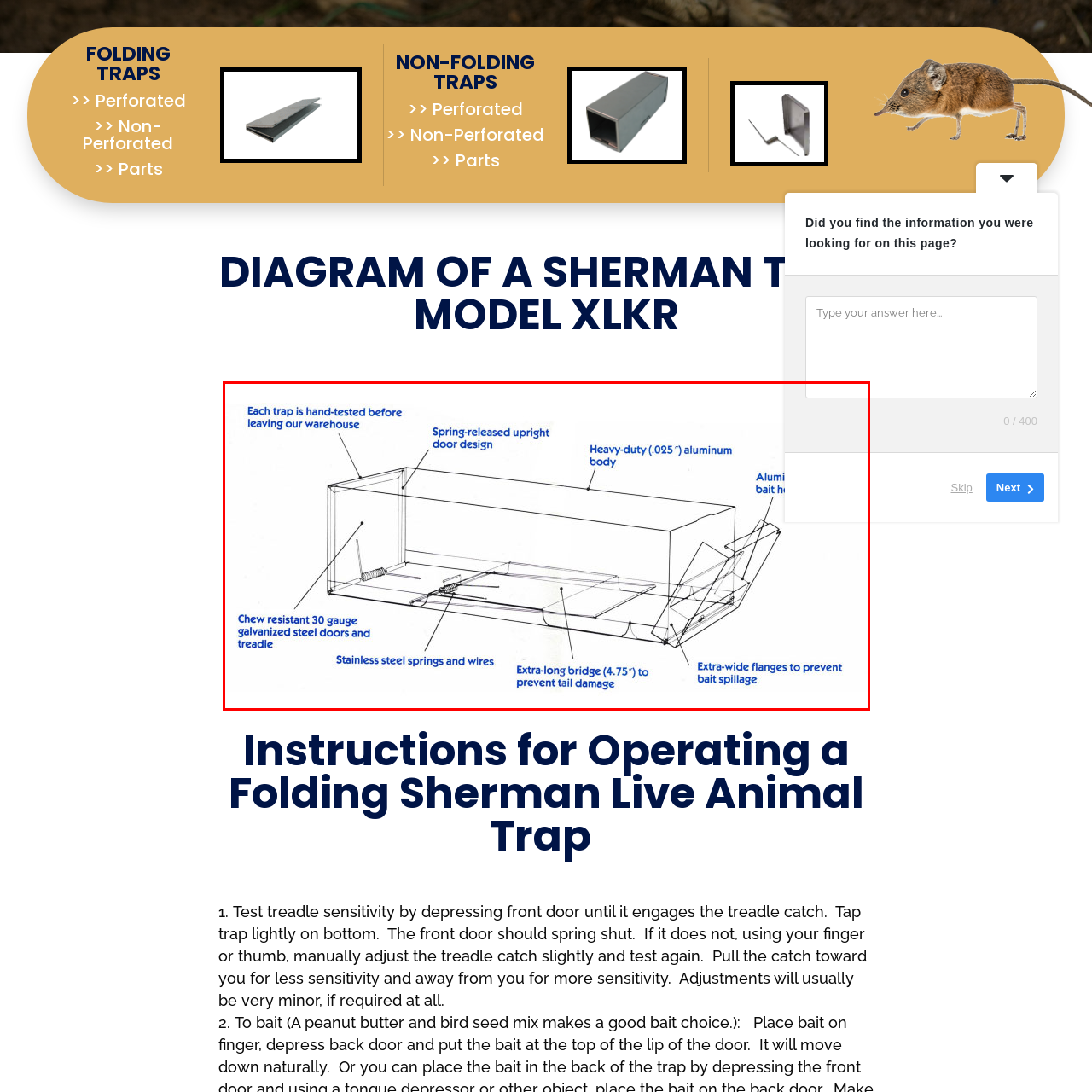Observe the image segment inside the red bounding box and answer concisely with a single word or phrase: What is the purpose of the extra-long bridge?

Prevent tail damage